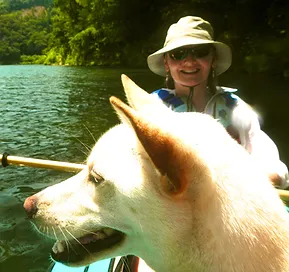What is the atmosphere depicted in the image?
Kindly answer the question with as much detail as you can.

The caption describes the image as a 'serene outdoor scene', which suggests a peaceful and calm atmosphere. This is reinforced by the description of Phee exuding a sense of joy and tranquility, indicating a serene and harmonious environment.